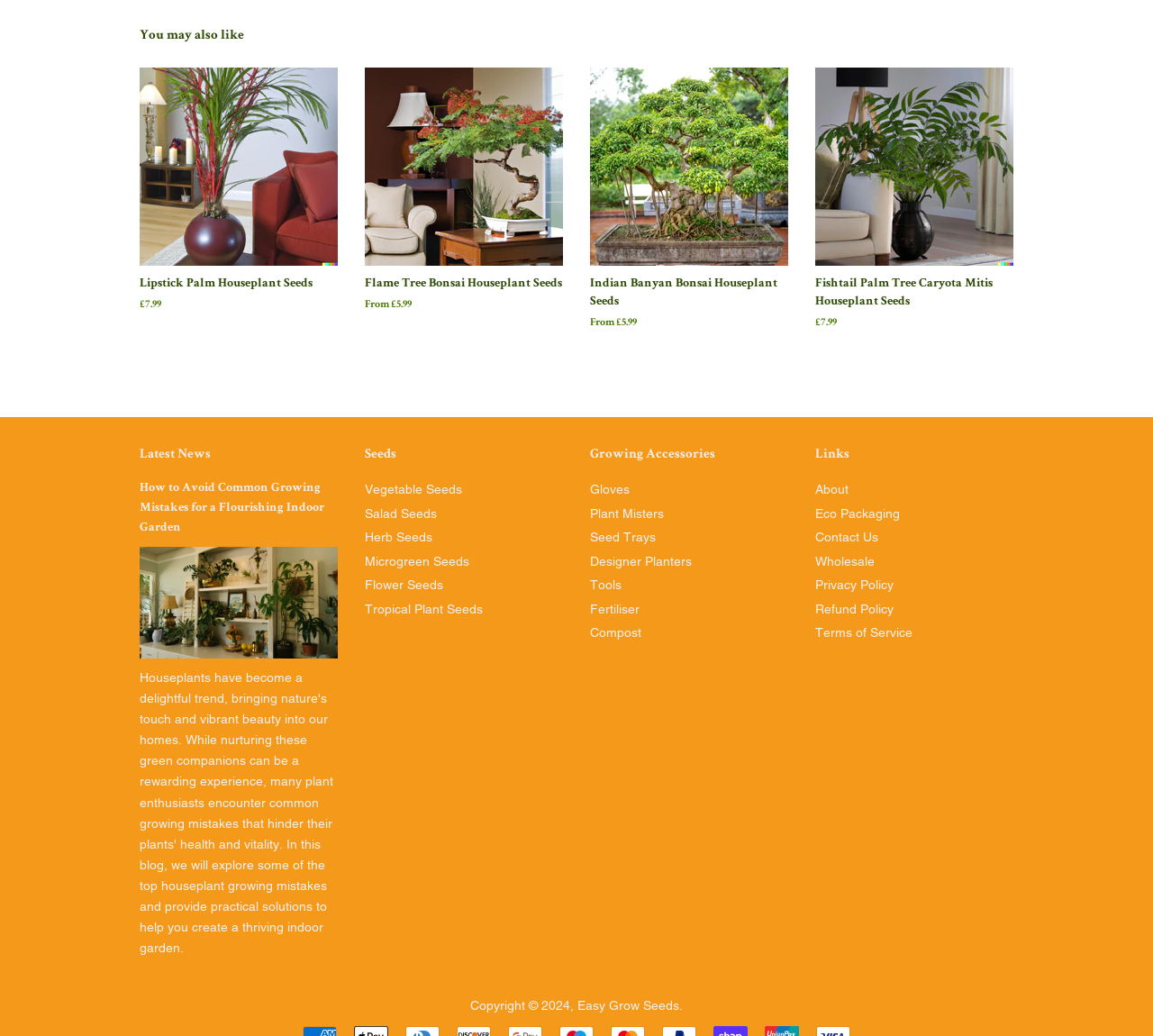Please identify the bounding box coordinates of the element's region that I should click in order to complete the following instruction: "Explore Vegetable Seeds". The bounding box coordinates consist of four float numbers between 0 and 1, i.e., [left, top, right, bottom].

[0.316, 0.465, 0.401, 0.479]